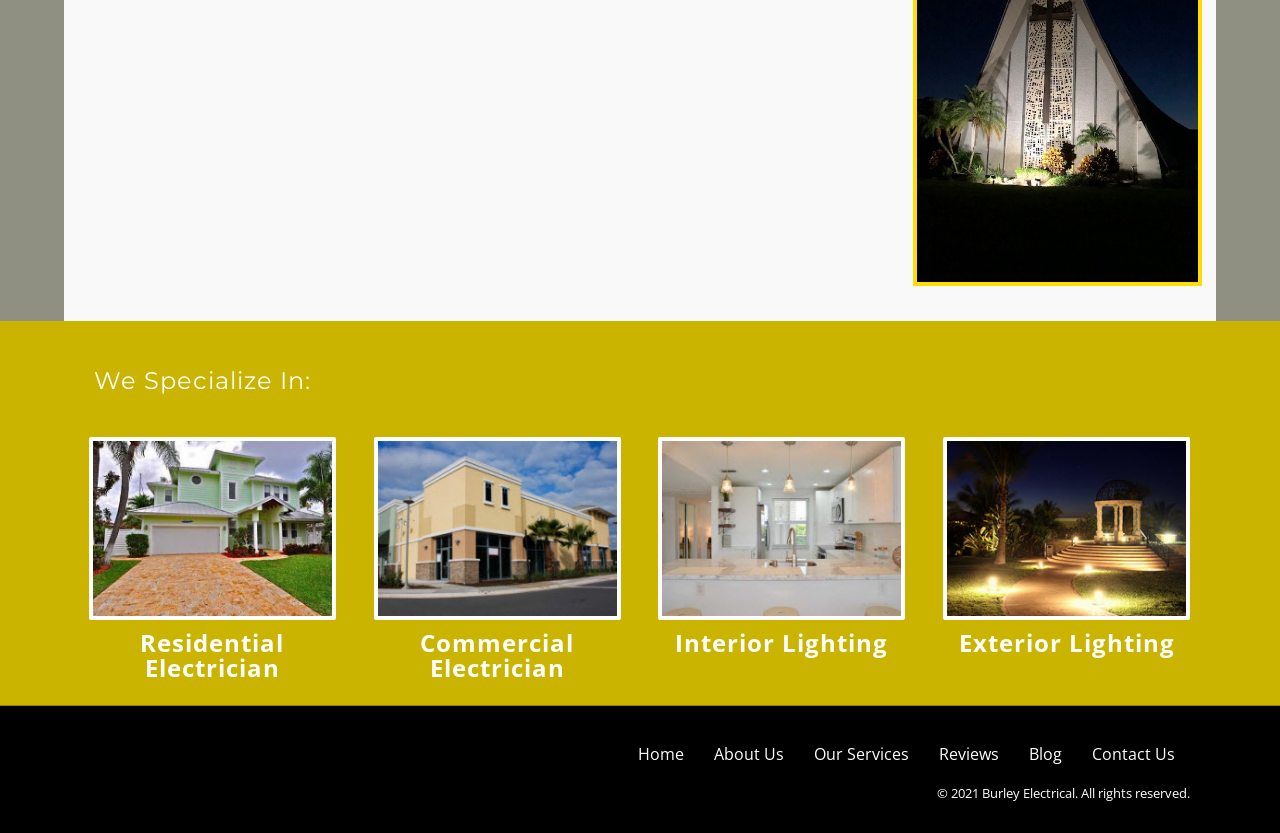Find the bounding box coordinates of the clickable area required to complete the following action: "Go to About Us".

[0.558, 0.892, 0.612, 0.919]